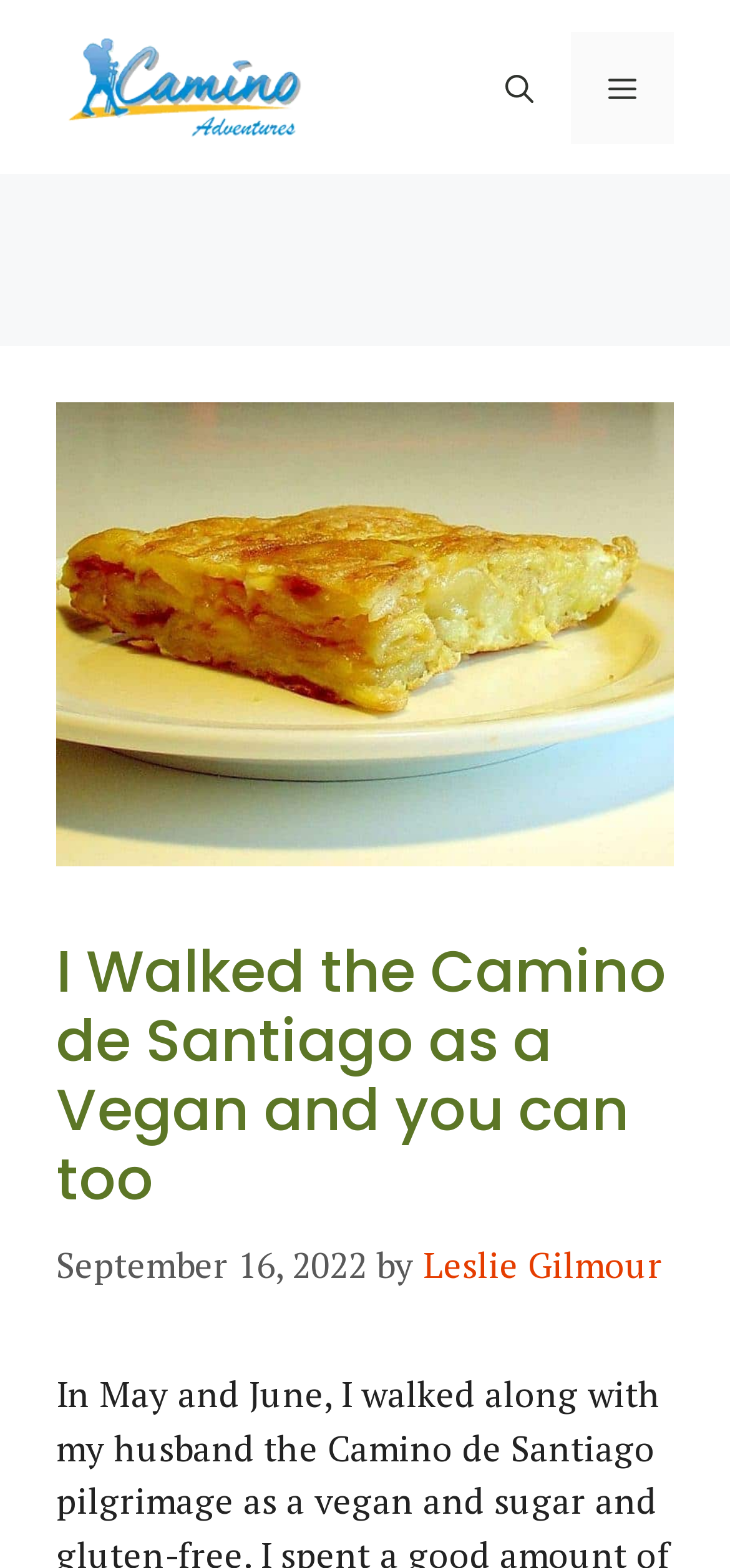Utilize the details in the image to thoroughly answer the following question: What is the topic of the main article?

I inferred the answer by reading the heading element, which states 'I Walked the Camino de Santiago as a Vegan and you can too'. This suggests that the main article is about the author's experience walking the Camino de Santiago.